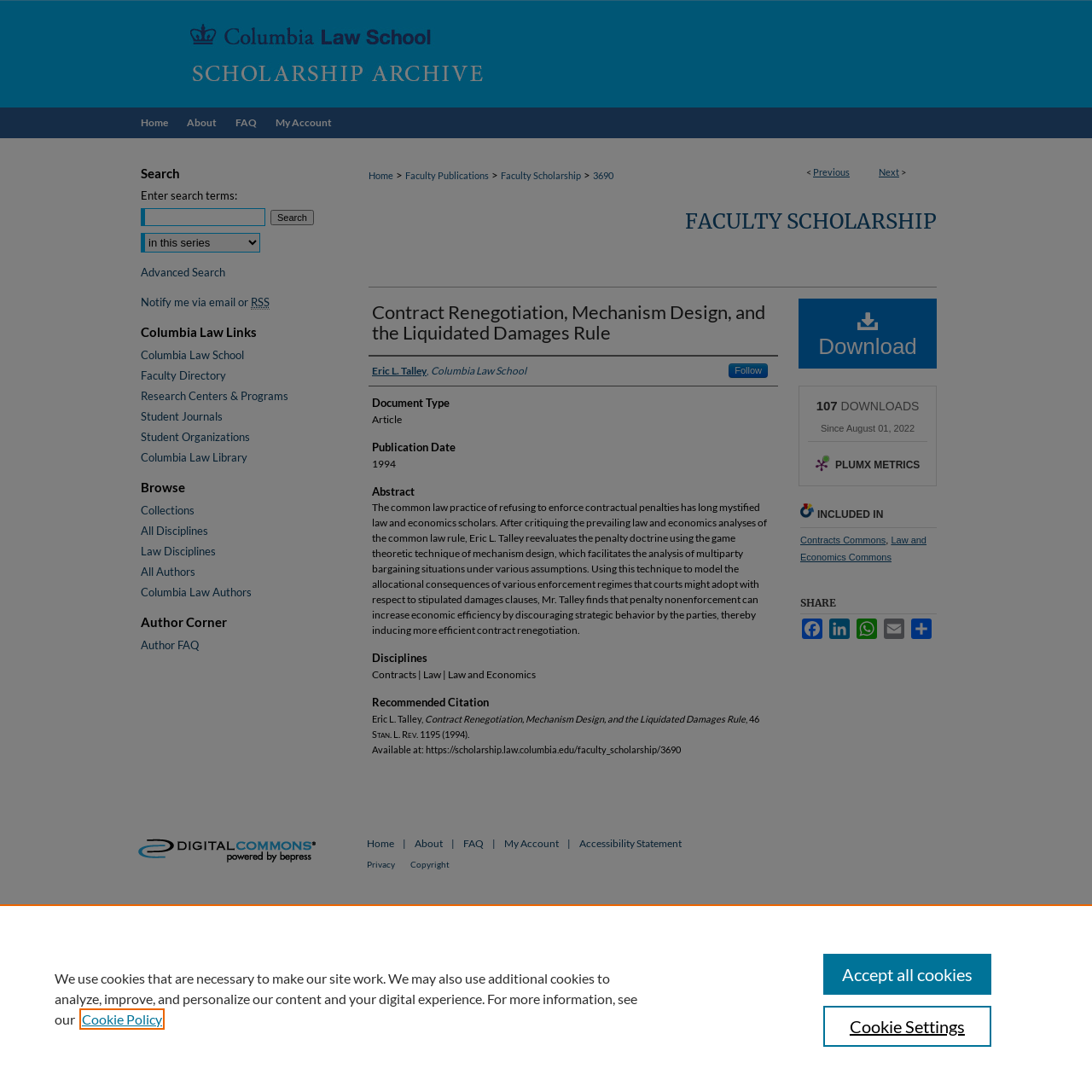What is the title of the article?
Please answer the question with as much detail and depth as you can.

I found the title of the article by looking at the heading element with the text 'Contract Renegotiation, Mechanism Design, and the Liquidated Damages Rule' which is located at the top of the webpage.